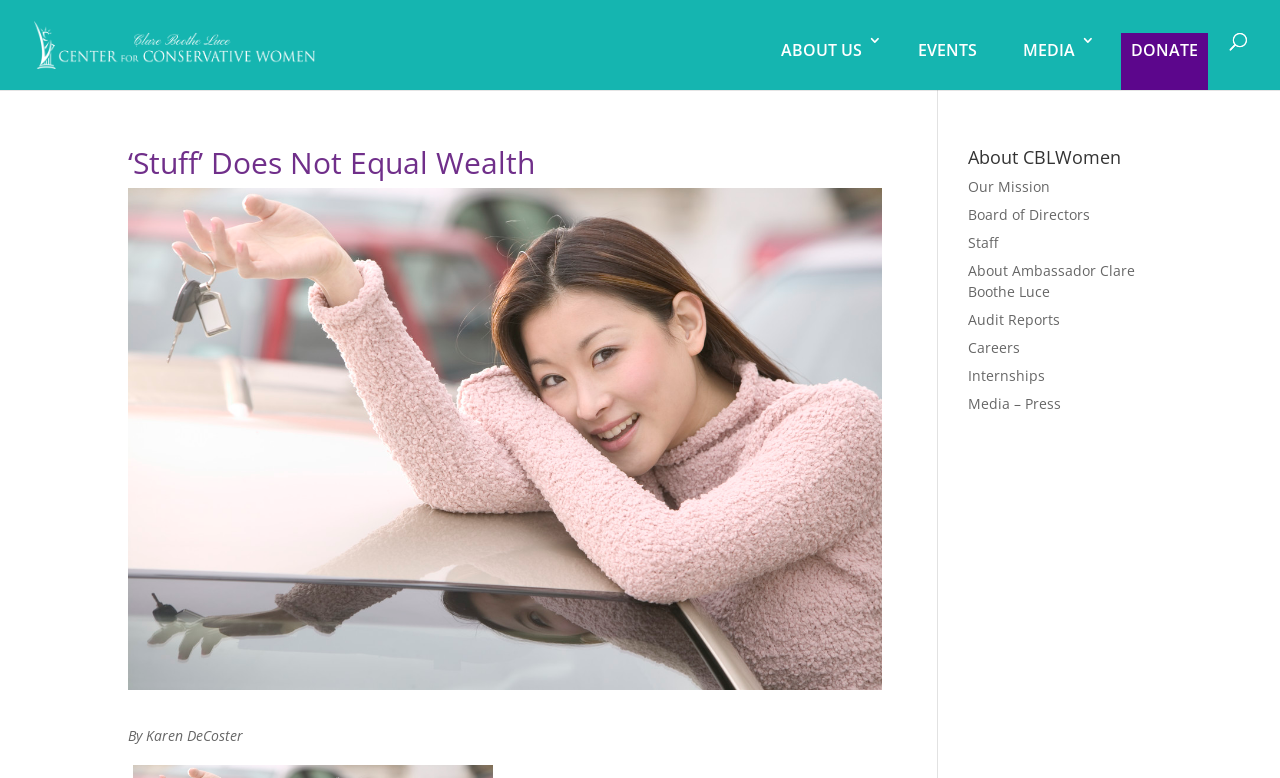Identify the bounding box coordinates of the section to be clicked to complete the task described by the following instruction: "read about the mission of CBLWomen". The coordinates should be four float numbers between 0 and 1, formatted as [left, top, right, bottom].

[0.756, 0.228, 0.82, 0.252]